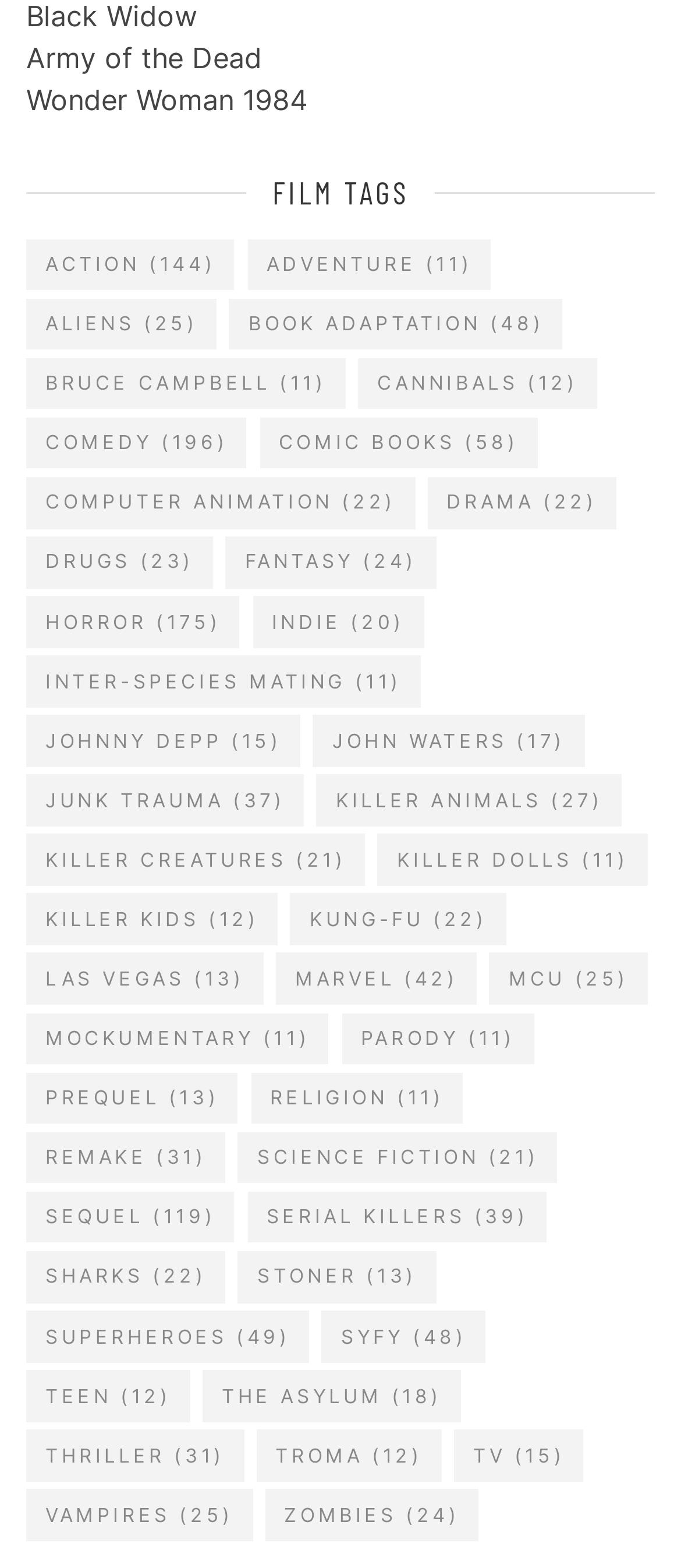For the following element description, predict the bounding box coordinates in the format (top-left x, top-left y, bottom-right x, bottom-right y). All values should be floating point numbers between 0 and 1. Description: Army of the Dead

[0.038, 0.026, 0.385, 0.048]